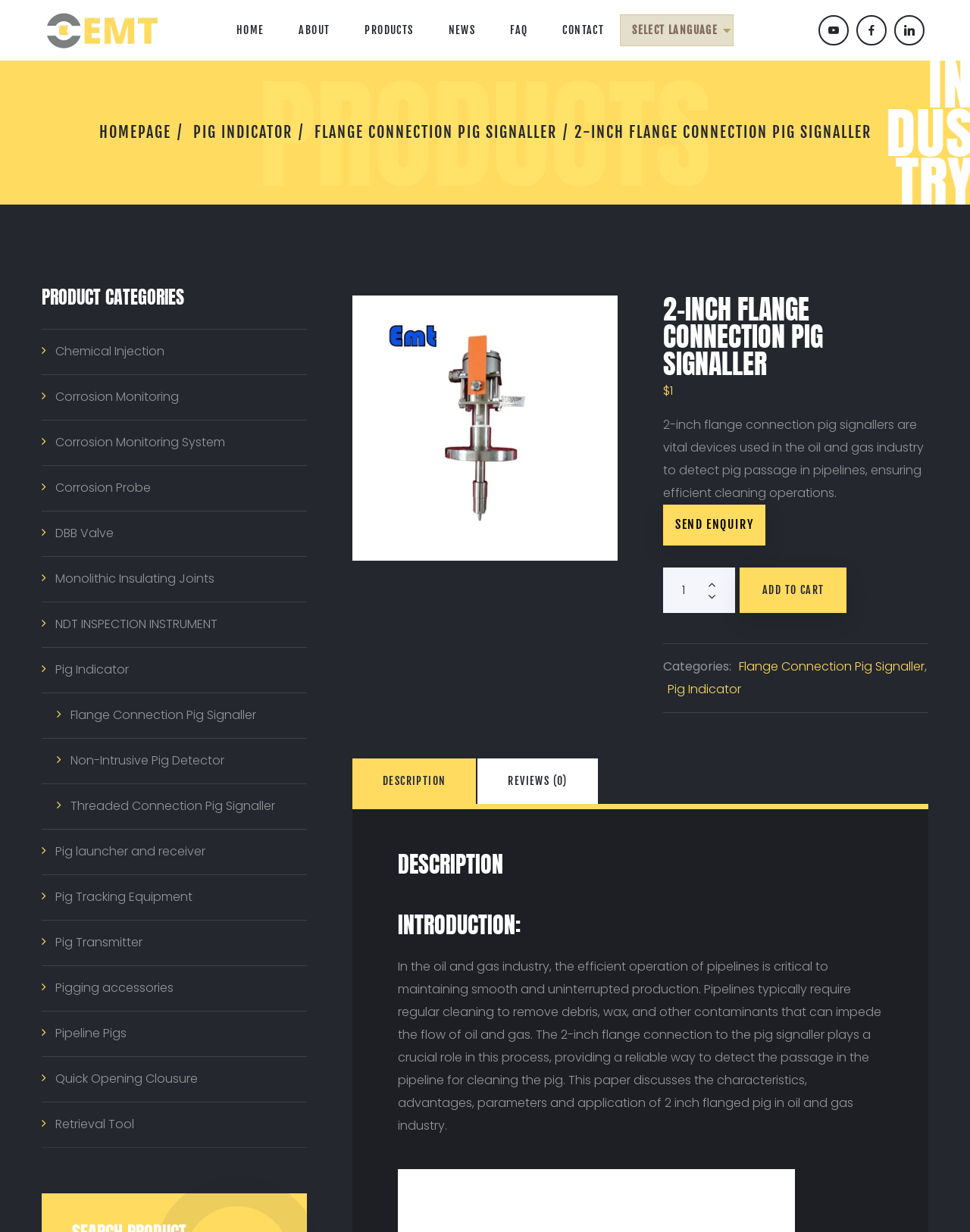What is the function of the 'SEND ENQUIRY' button?
Examine the image and give a concise answer in one word or a short phrase.

Send an enquiry